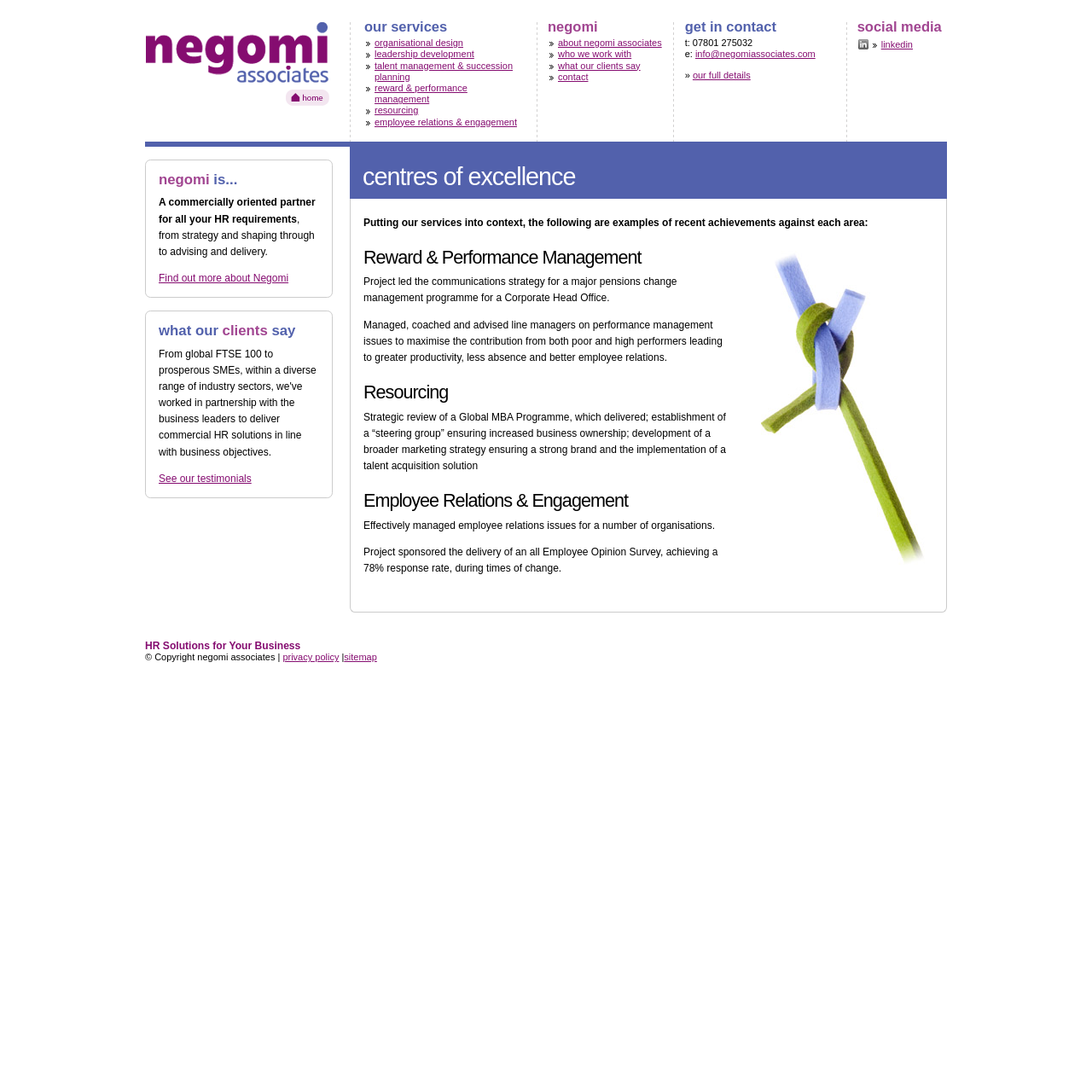Extract the main heading text from the webpage.

centres of excellence